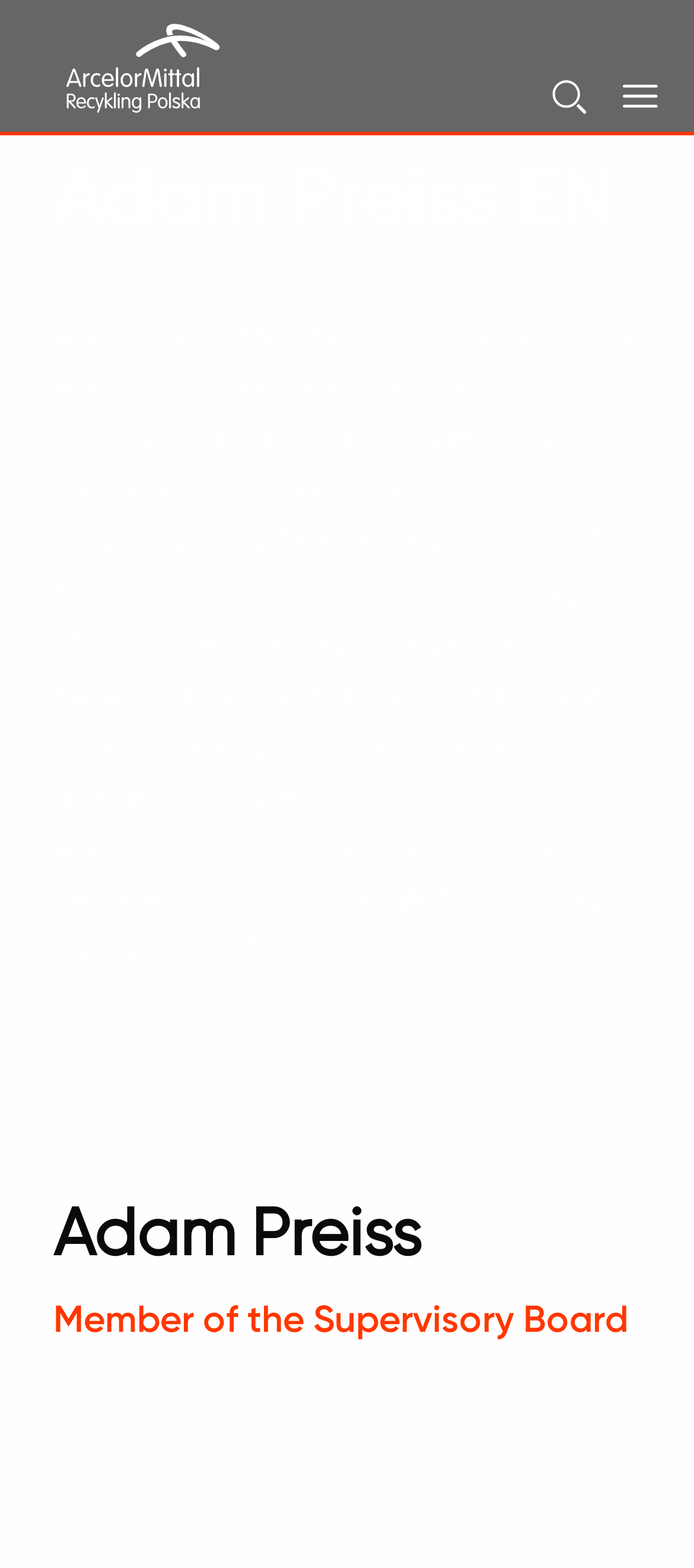How many headings are there under the main header? Based on the screenshot, please respond with a single word or phrase.

3